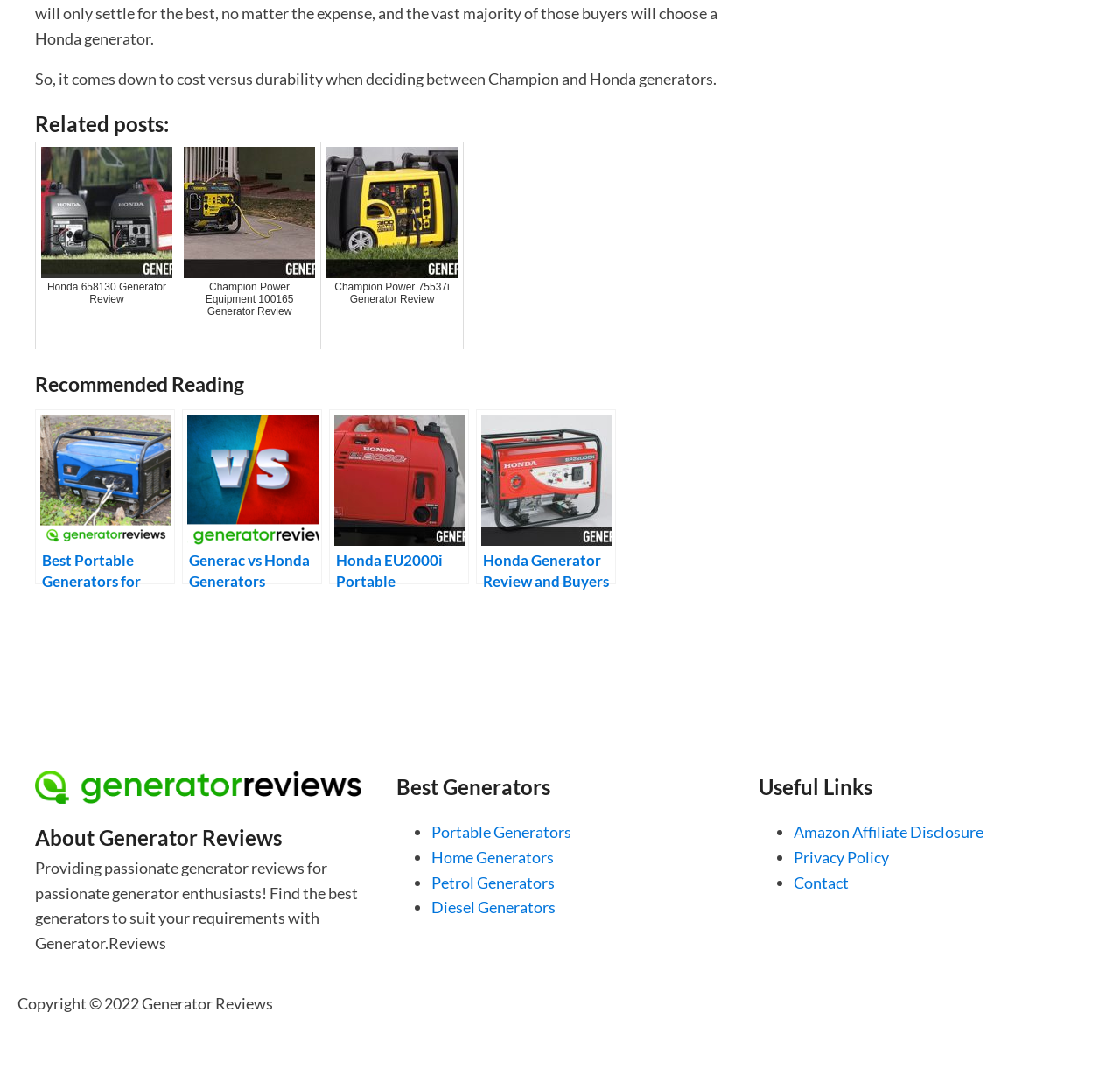What is the purpose of the 'Recommended Reading' section?
Refer to the image and give a detailed answer to the question.

The 'Recommended Reading' section provides links to additional resources, such as reviews of specific generators and guides to buying generators, which can be useful for readers who want to learn more about generators.